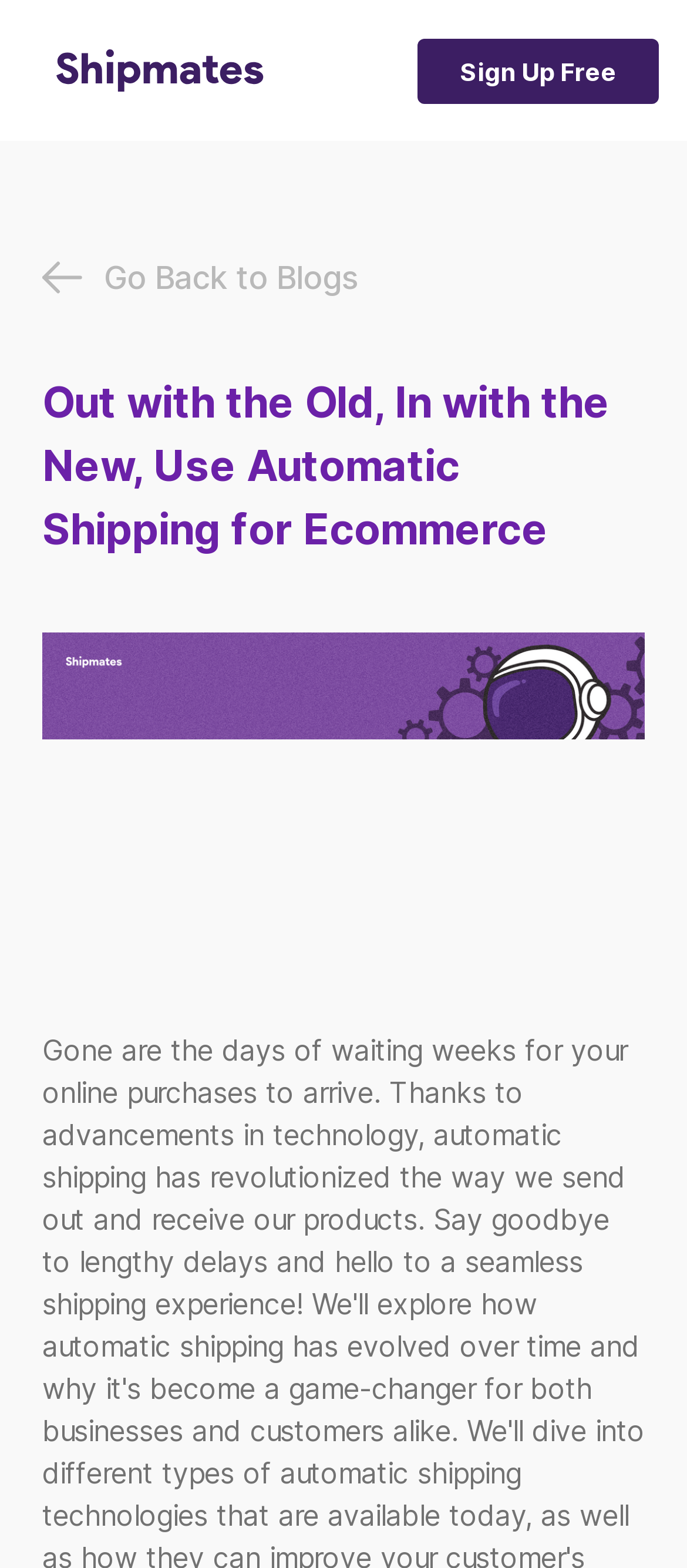Using details from the image, please answer the following question comprehensively:
What is the purpose of Shipmates?

Based on the webpage, Shipmates is a software that helps automate the shipping process for ecommerce businesses. The heading 'Out with the Old, In with the New, Use Automatic Shipping for Ecommerce' and the presence of a 'Sign Up Free' button suggest that Shipmates is a solution for streamlining shipping operations.